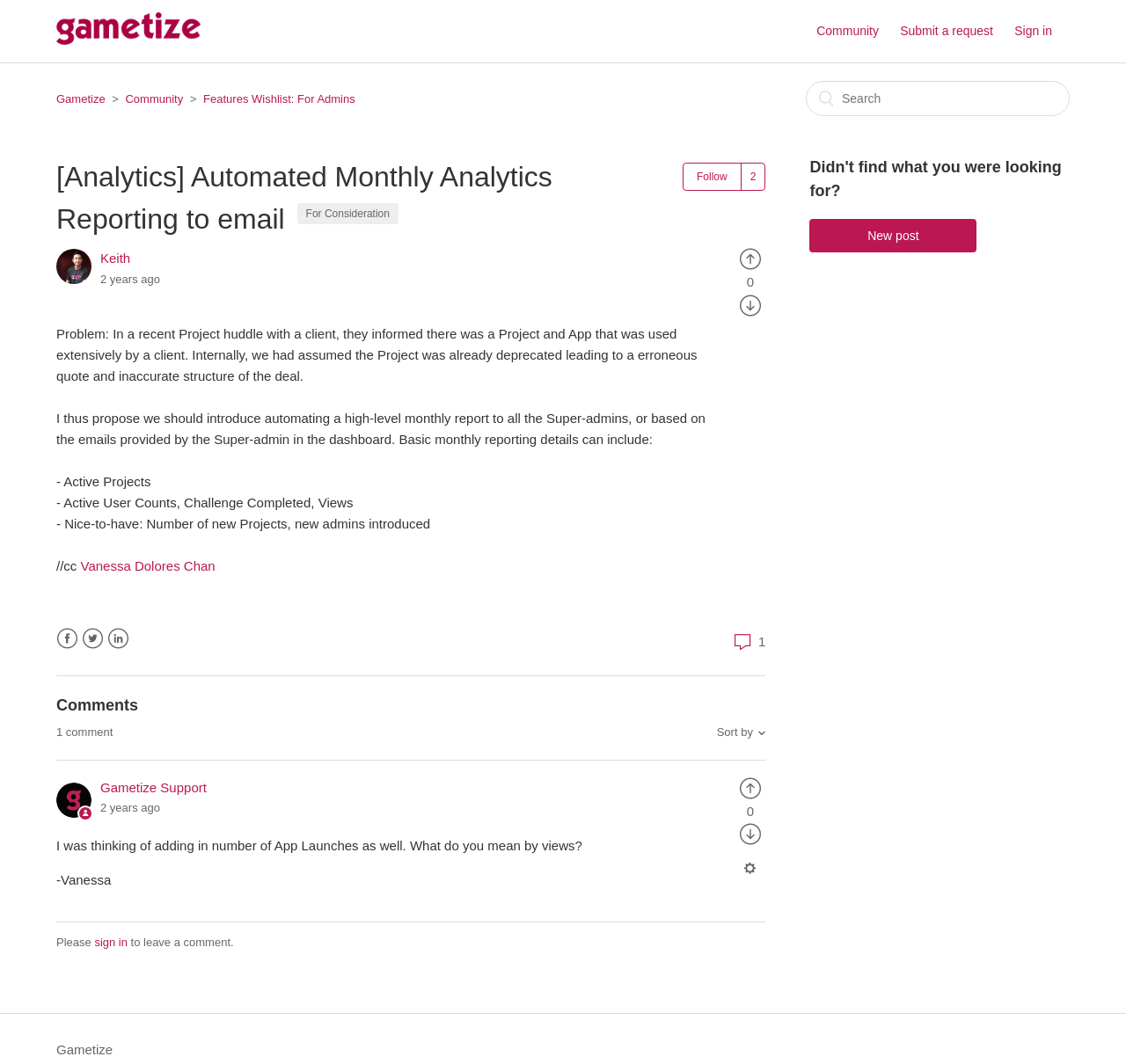What is the name of the company or product mentioned in the logo?
Look at the image and answer with only one word or phrase.

Gametize